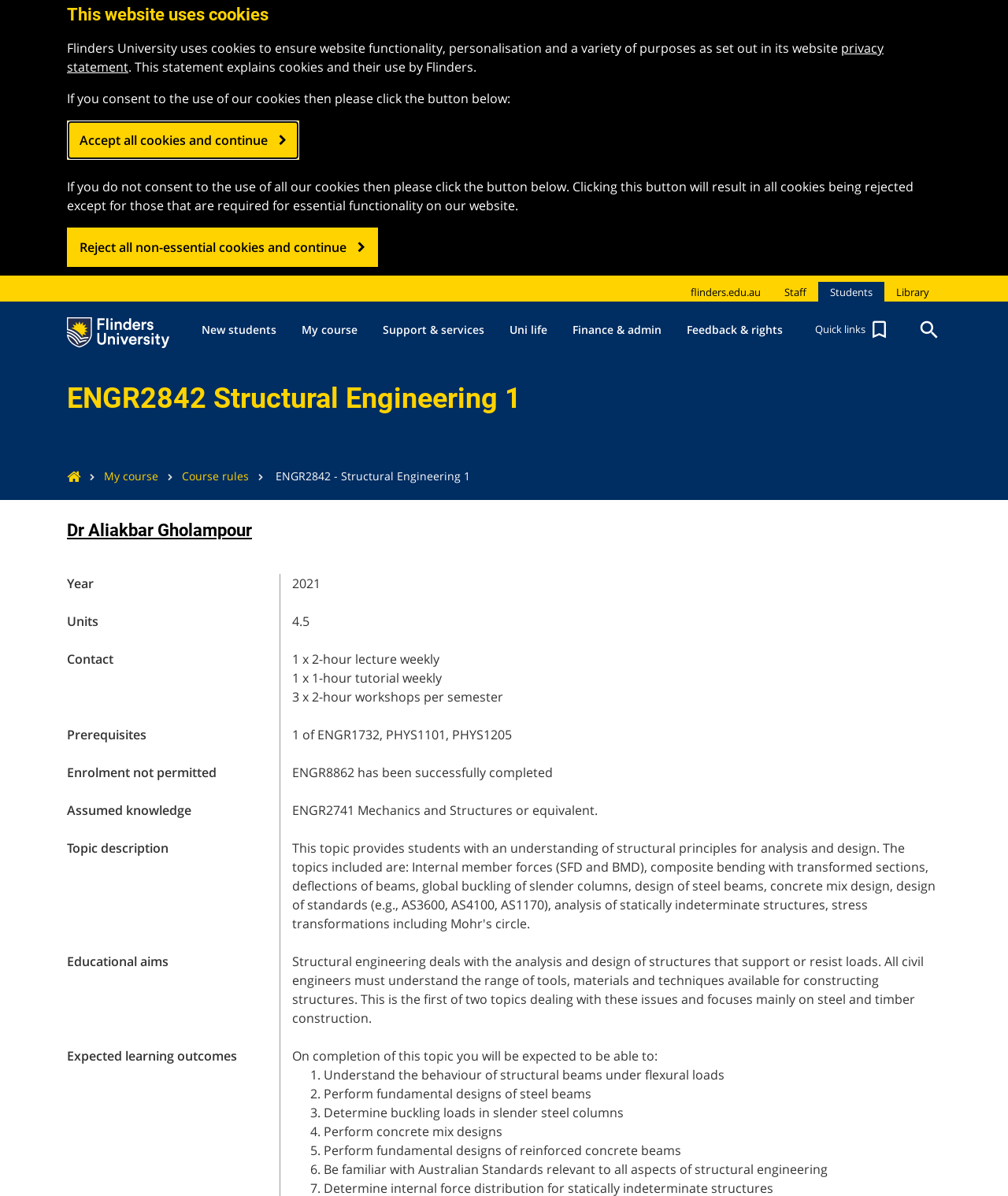Please locate the bounding box coordinates of the element that should be clicked to achieve the given instruction: "Go to the Staff page".

[0.778, 0.236, 0.8, 0.253]